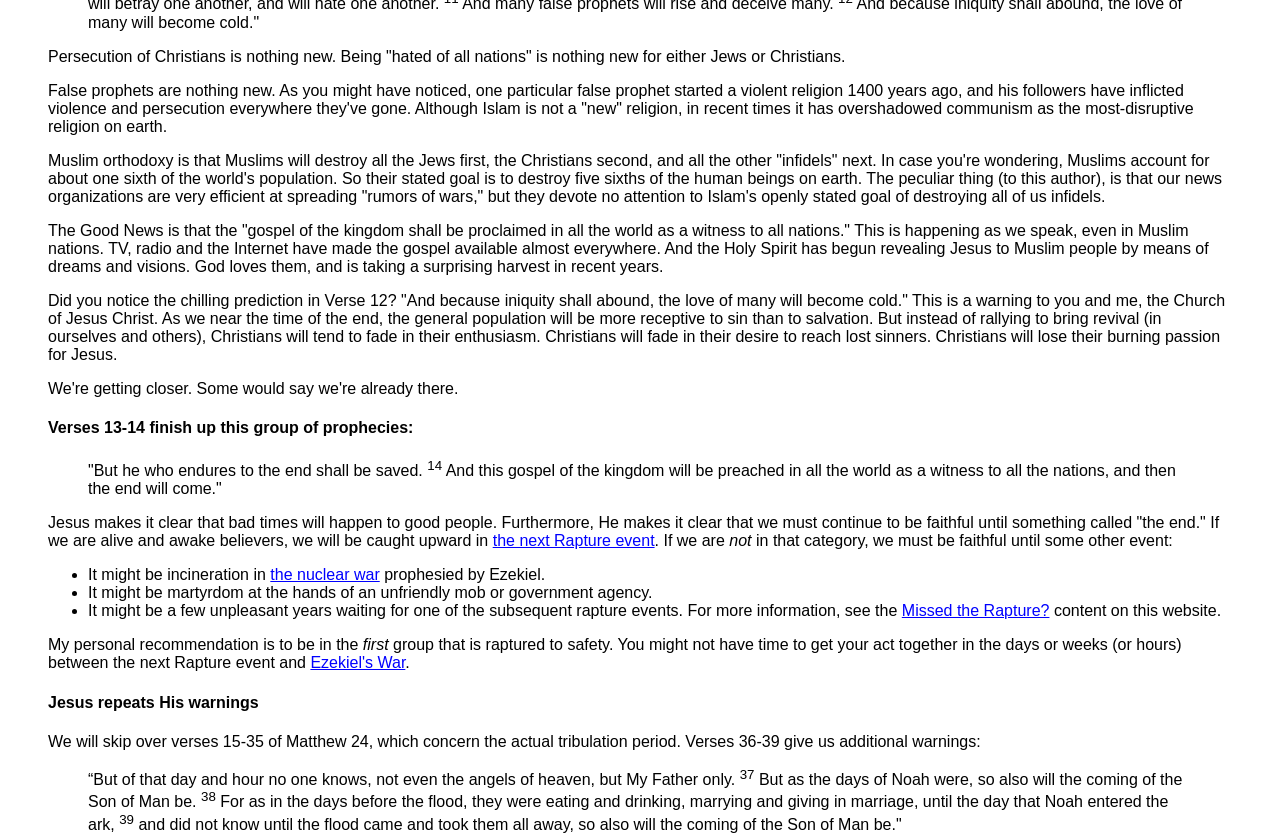What is the author's personal recommendation?
Please provide a comprehensive answer based on the contents of the image.

The author's personal recommendation is to be in the first group that is raptured to safety. This is stated in the ninth paragraph of the webpage, and it is mentioned as a way to avoid the unpleasant events that will occur before the end times.